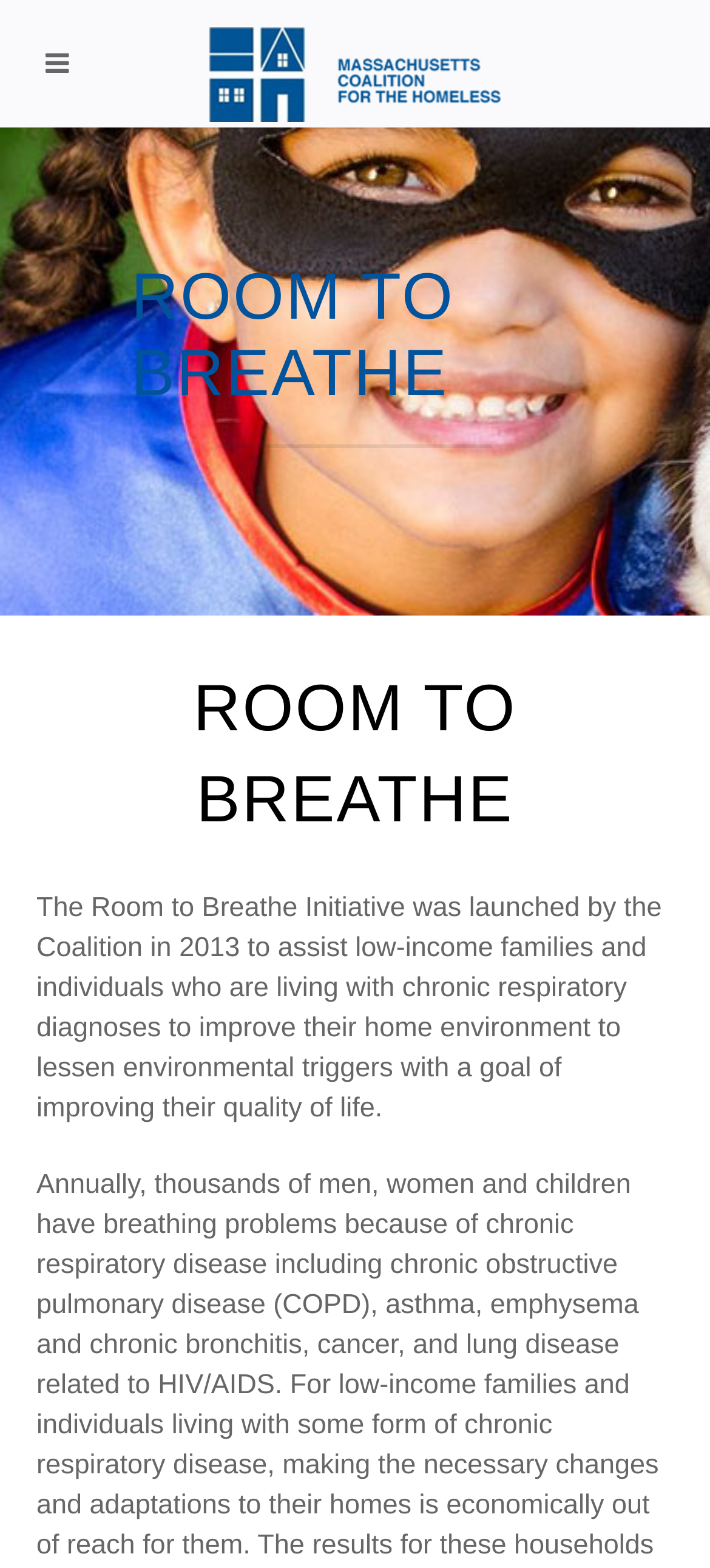Please find and report the primary heading text from the webpage.

ROOM TO BREATHE